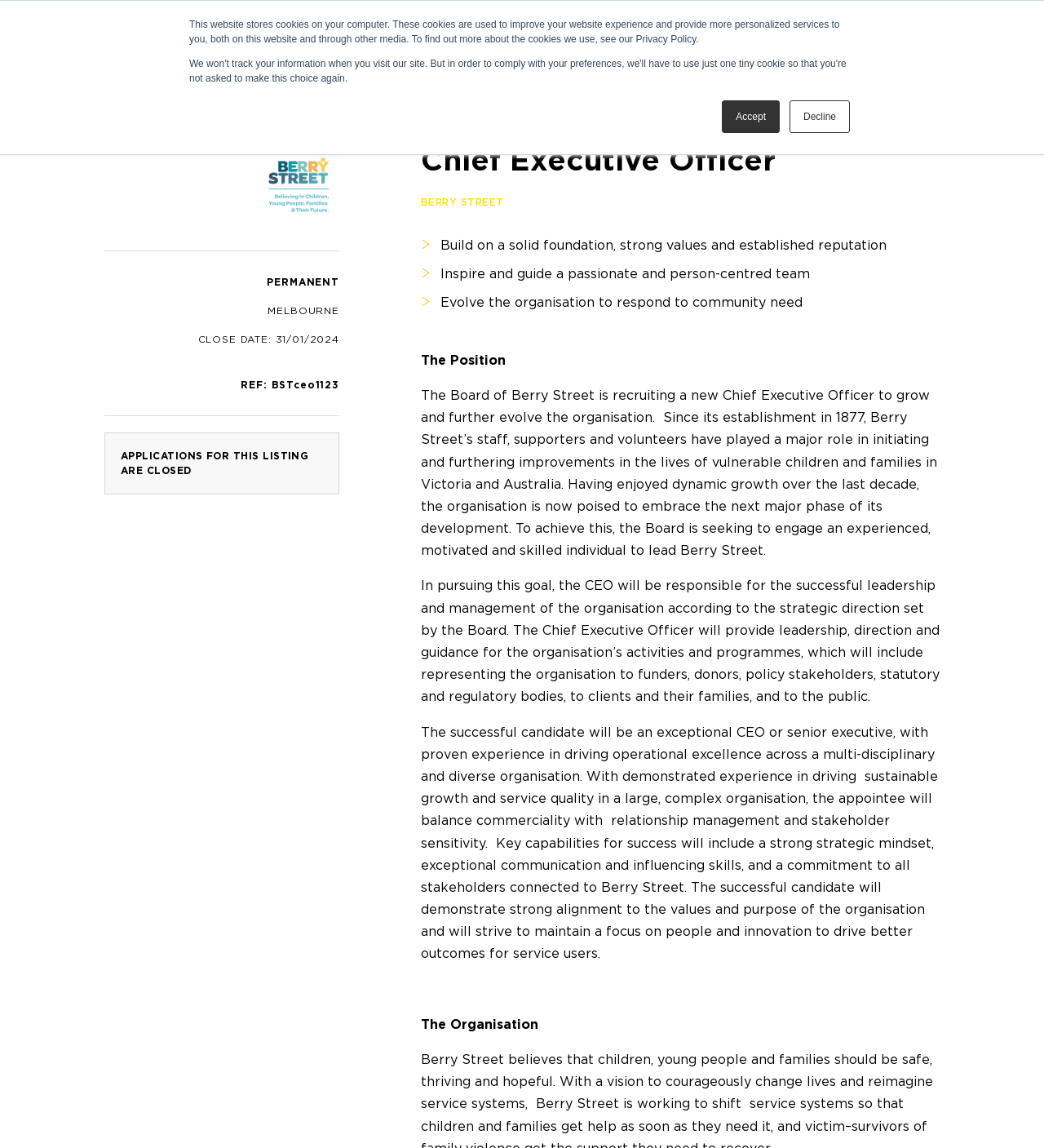Identify and provide the main heading of the webpage.

Chief Executive Officer